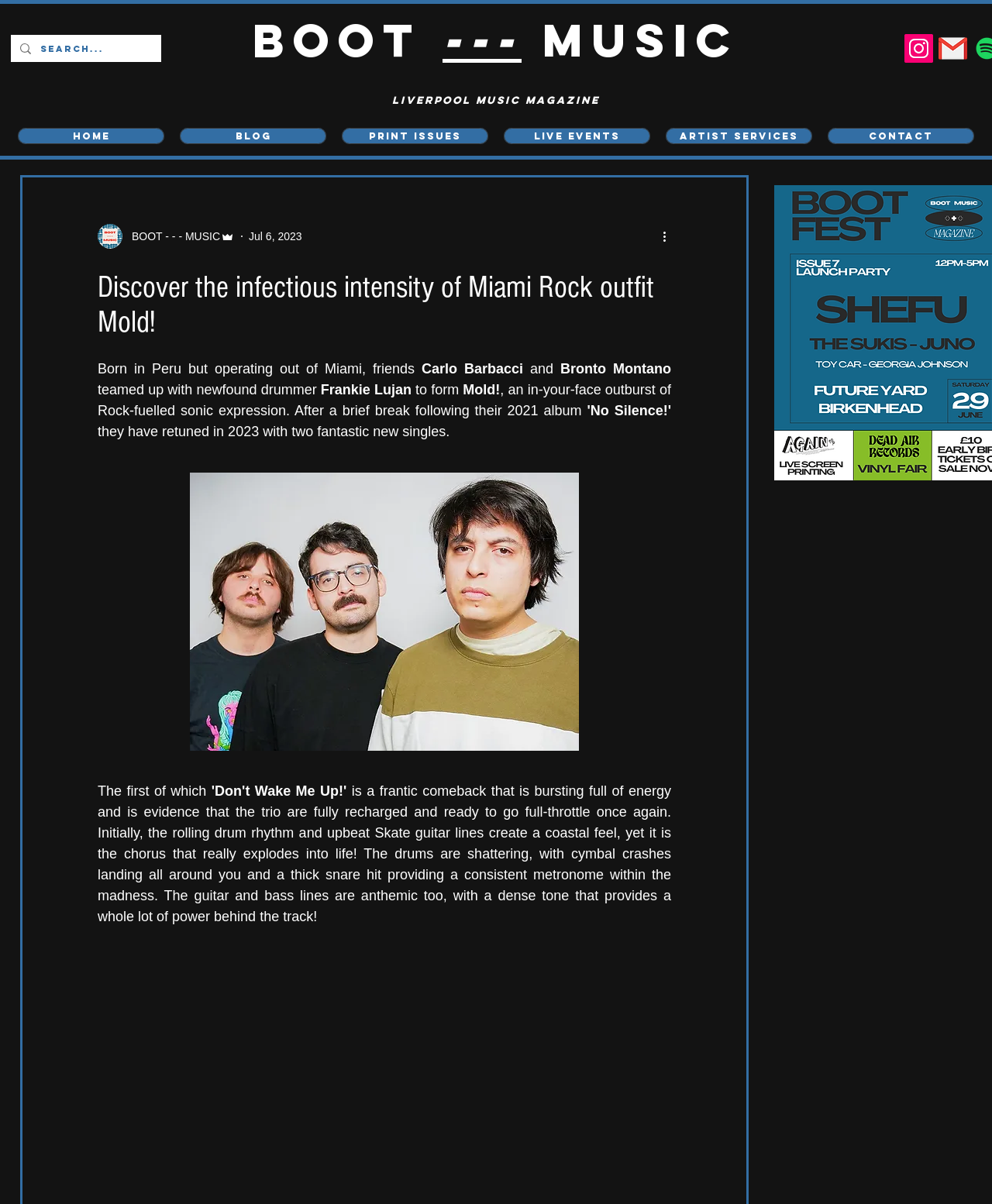Identify the bounding box coordinates of the part that should be clicked to carry out this instruction: "Go to HOME page".

[0.018, 0.106, 0.166, 0.12]